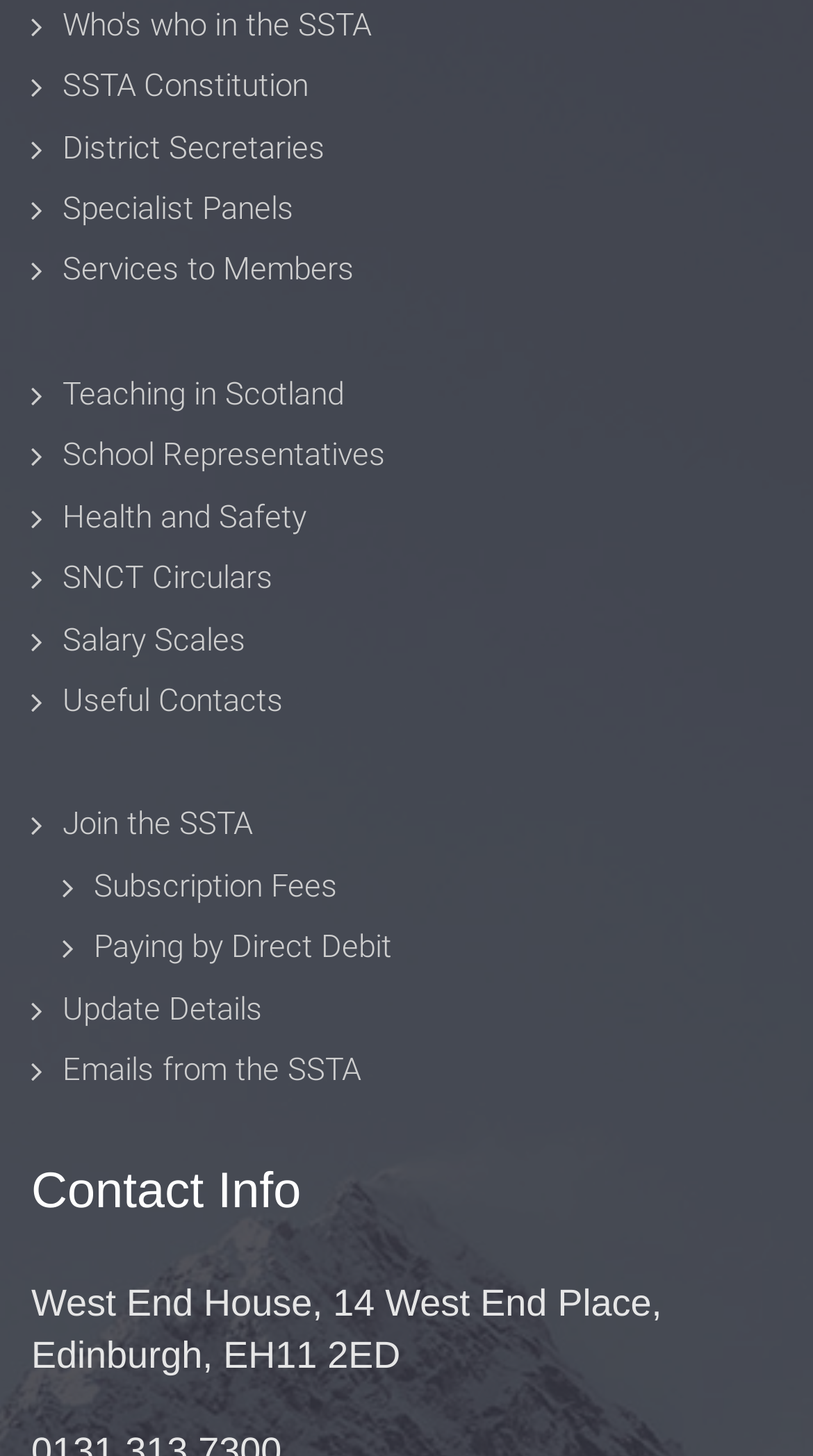Locate the bounding box coordinates of the segment that needs to be clicked to meet this instruction: "Click the Contact Us link".

None